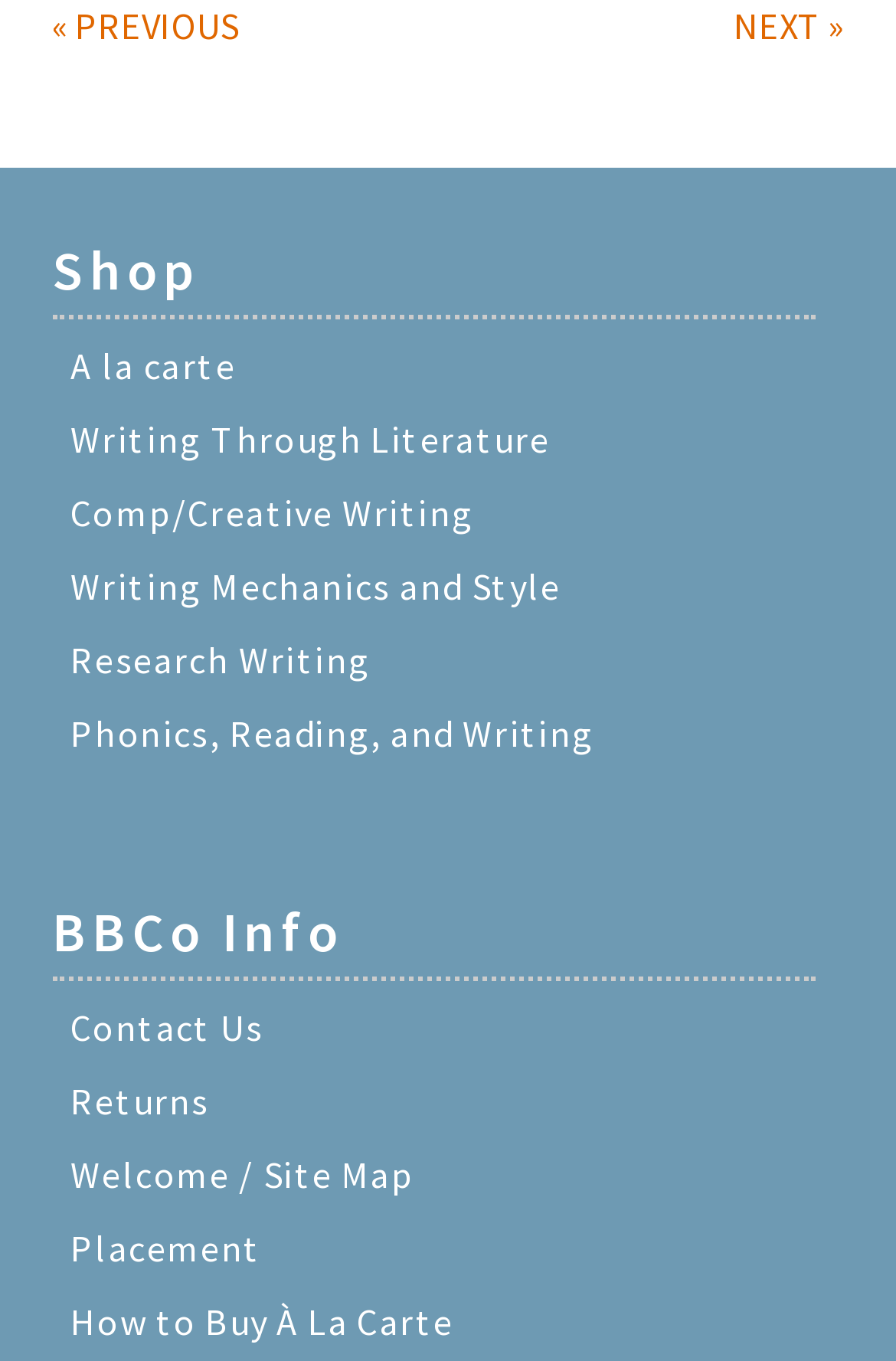Provide a brief response to the question below using one word or phrase:
What is the text below the links?

BBCo Info